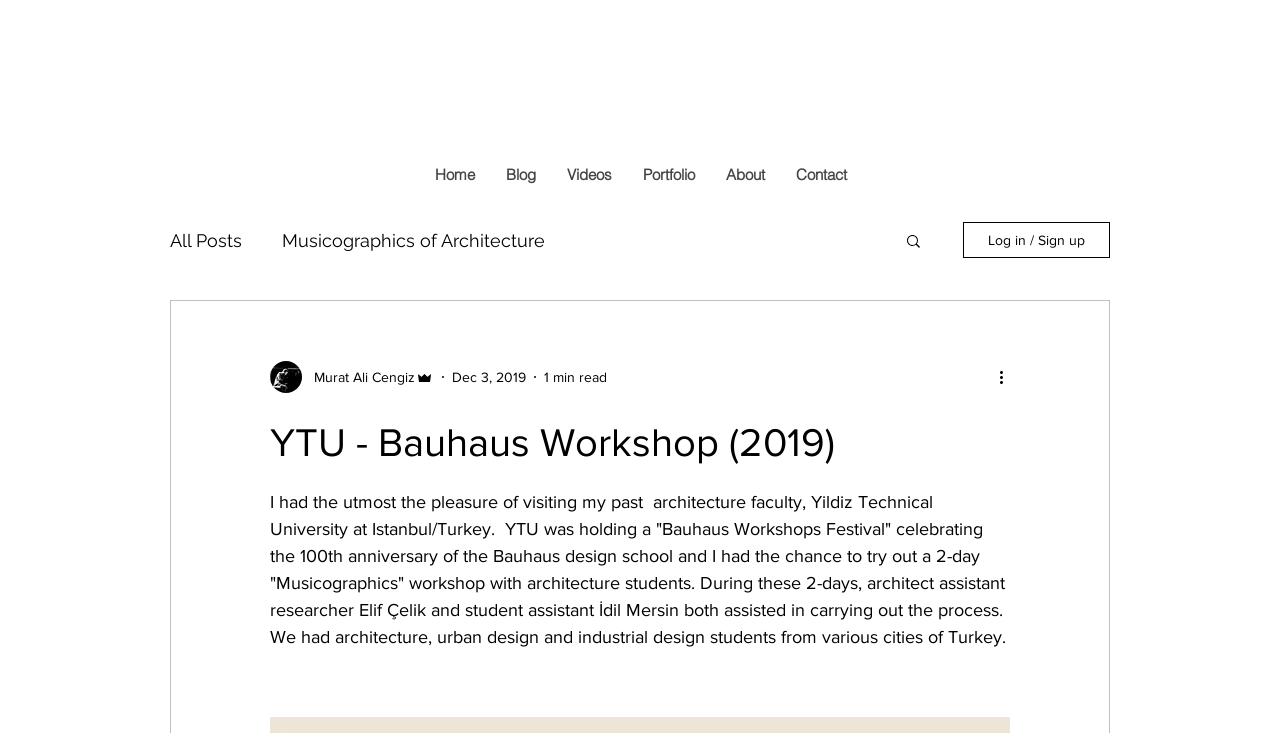Offer a meticulous description of the webpage's structure and content.

The webpage is about a personal experience of visiting Yildiz Technical University (YTU) in Istanbul, Turkey, where a "Bauhaus Workshops Festival" was held to celebrate the 100th anniversary of the Bauhaus design school. 

At the top of the page, there is a navigation menu with links to "Home", "Blog", "Videos", "Portfolio", "About", and "Contact". Below this menu, there is another navigation section with links to "All Posts" and "Musicographics of Architecture". 

On the right side of the page, there is a search button with a magnifying glass icon. Next to it, there is a "Log in / Sign up" button. 

The main content of the page is a blog post with a title "YTU - Bauhaus Workshop (2019)". The author's profile picture is displayed, along with their name "Murat Ali Cengiz" and role "Admin". The post is dated "Dec 3, 2019" and has a reading time of "1 min read". 

The blog post itself describes the author's experience of attending a 2-day "Musicographics" workshop with architecture students at YTU. The text is accompanied by a "More actions" button with a downward arrow icon.